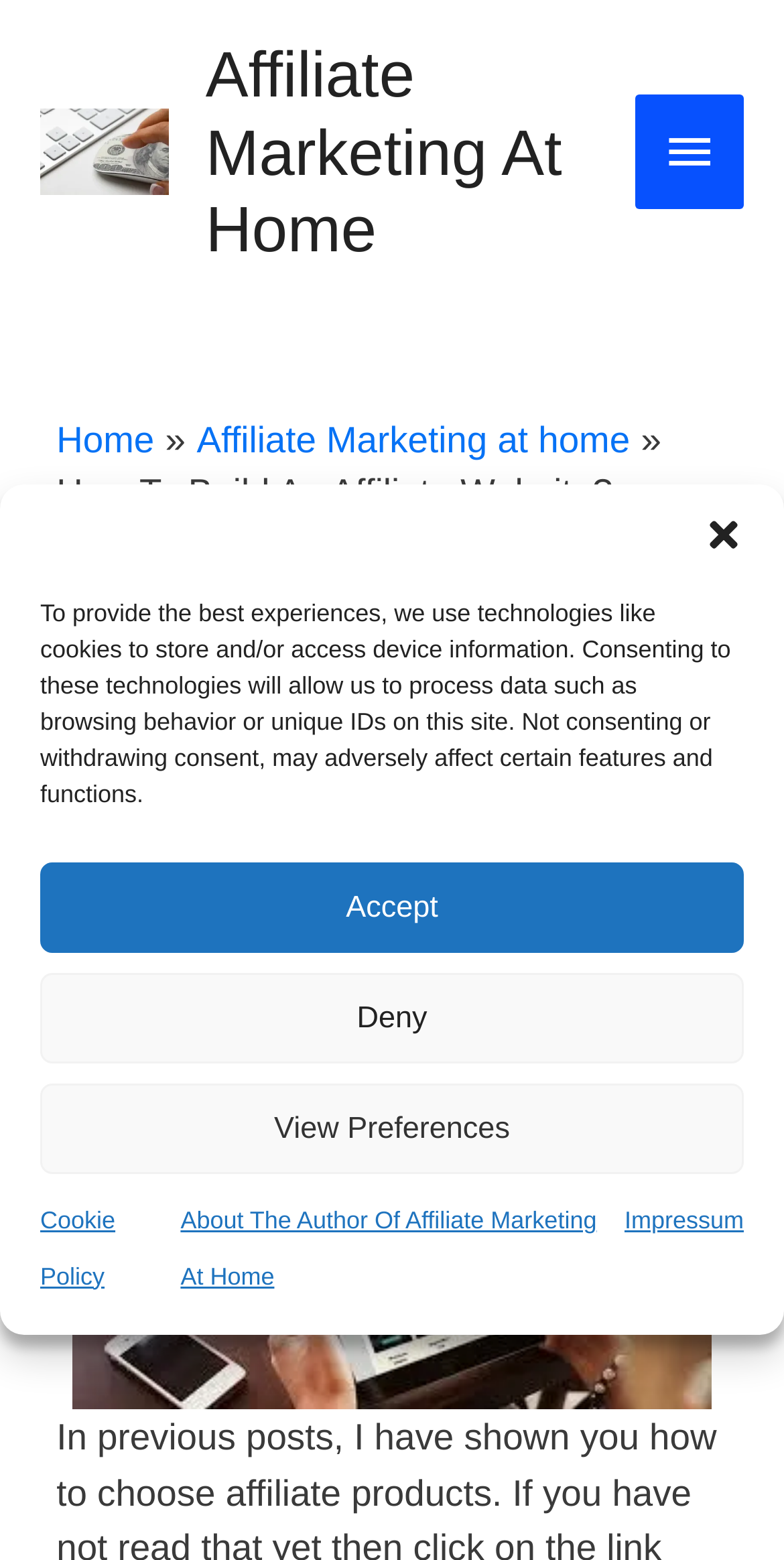What is the author's name?
Answer the question using a single word or phrase, according to the image.

Stephen Hart